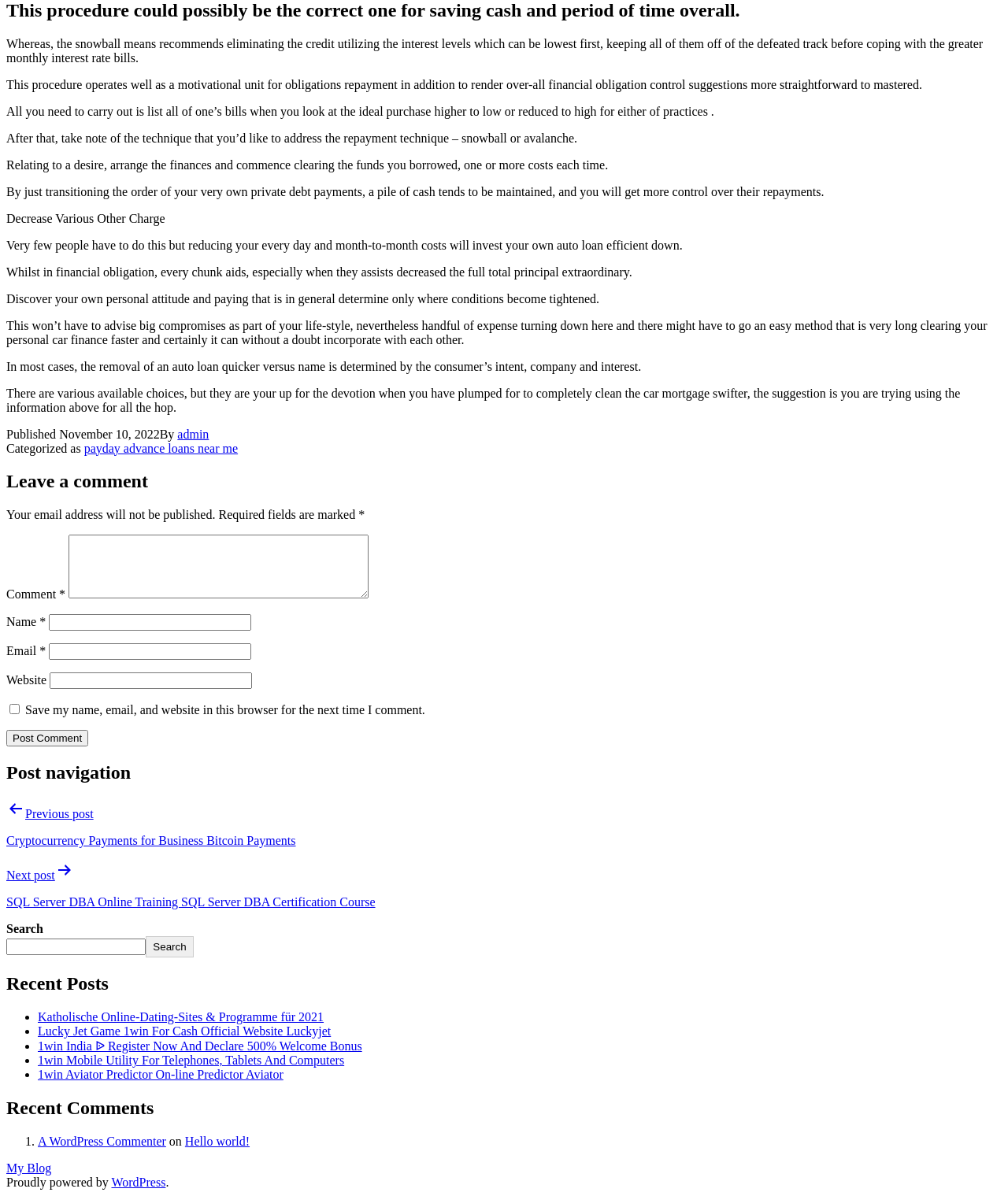Using the provided element description: "My Blog", determine the bounding box coordinates of the corresponding UI element in the screenshot.

[0.006, 0.971, 0.051, 0.982]